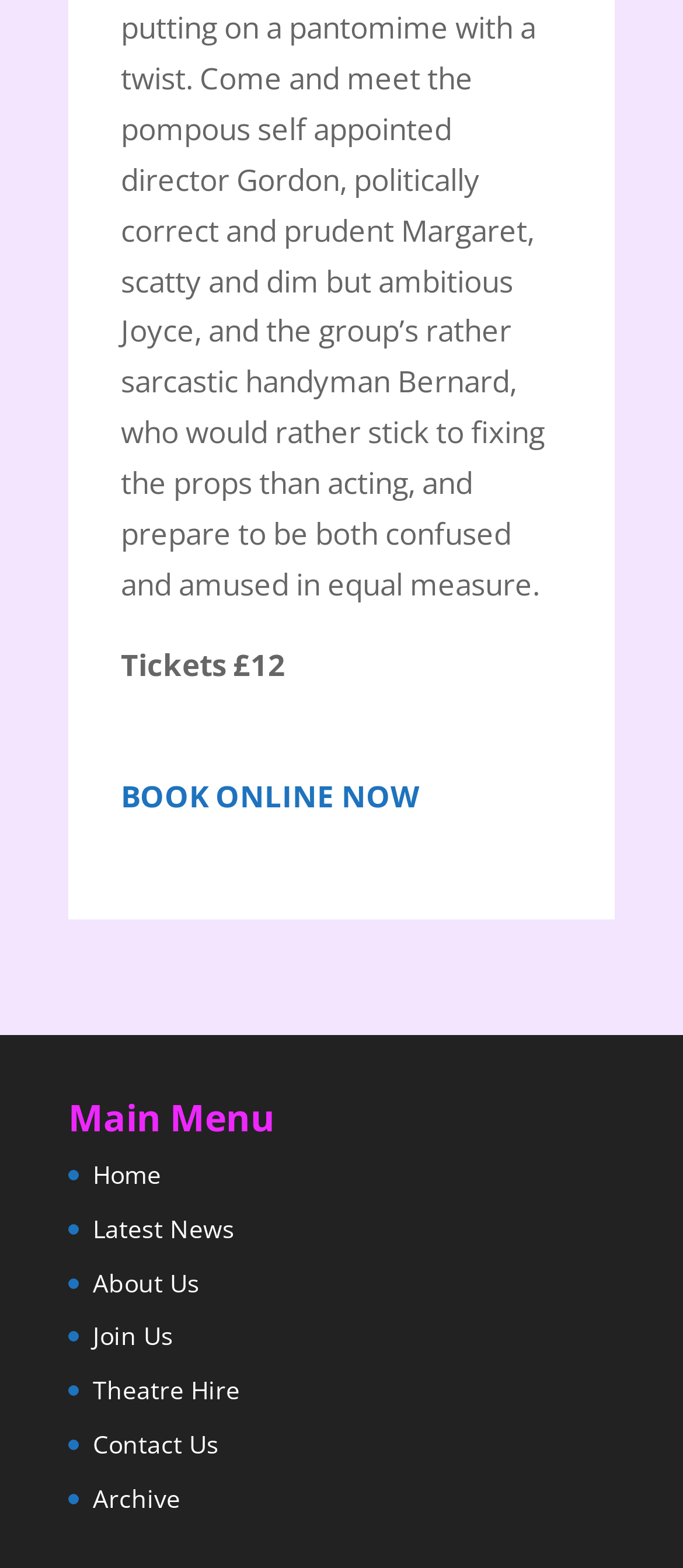Locate the coordinates of the bounding box for the clickable region that fulfills this instruction: "View archive".

[0.136, 0.945, 0.264, 0.966]